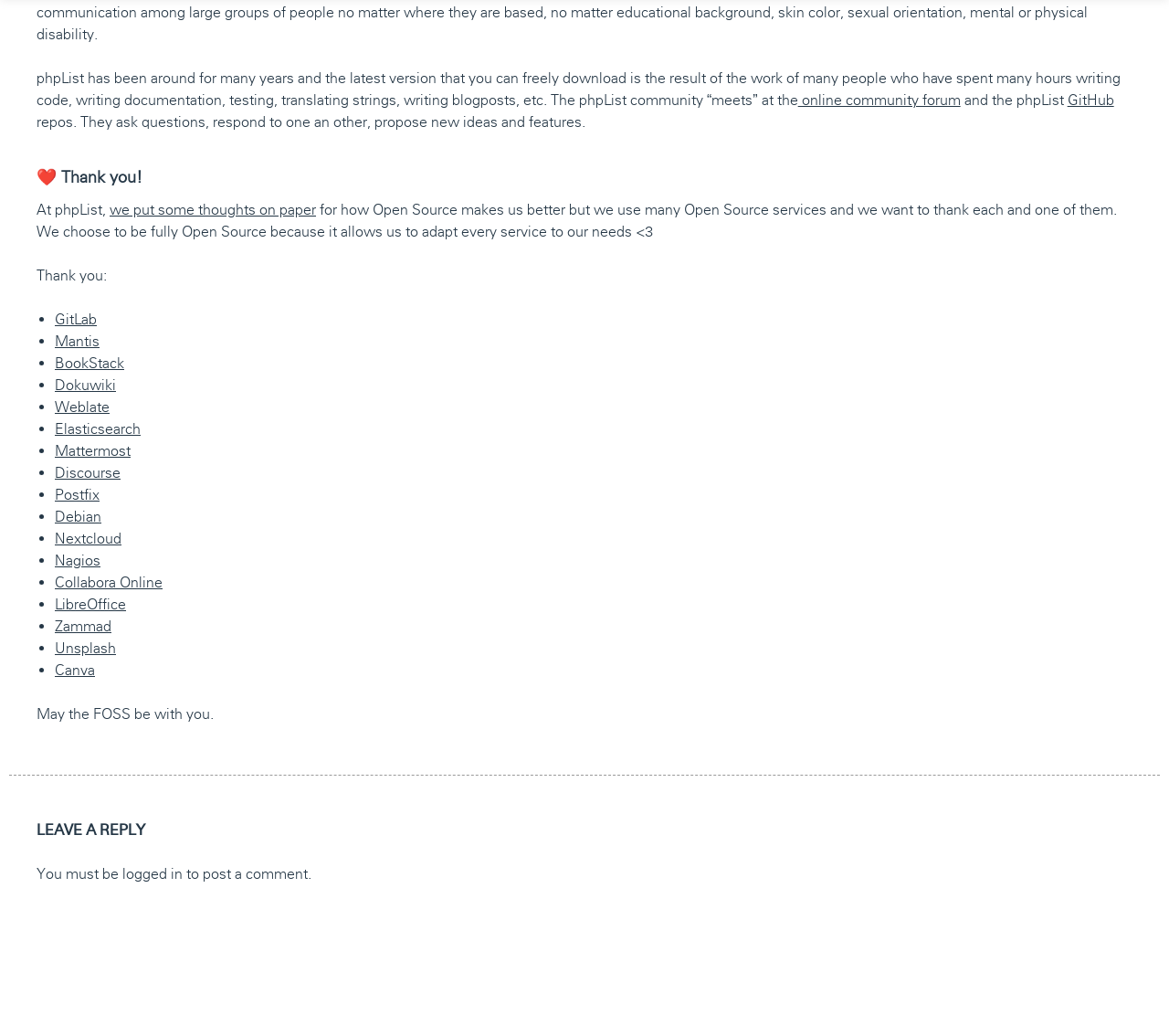What is phpList?
Give a detailed explanation using the information visible in the image.

Based on the webpage content, phpList is an Open Source project that has been around for many years, and its community 'meets' at the online community forum and GitHub repos.